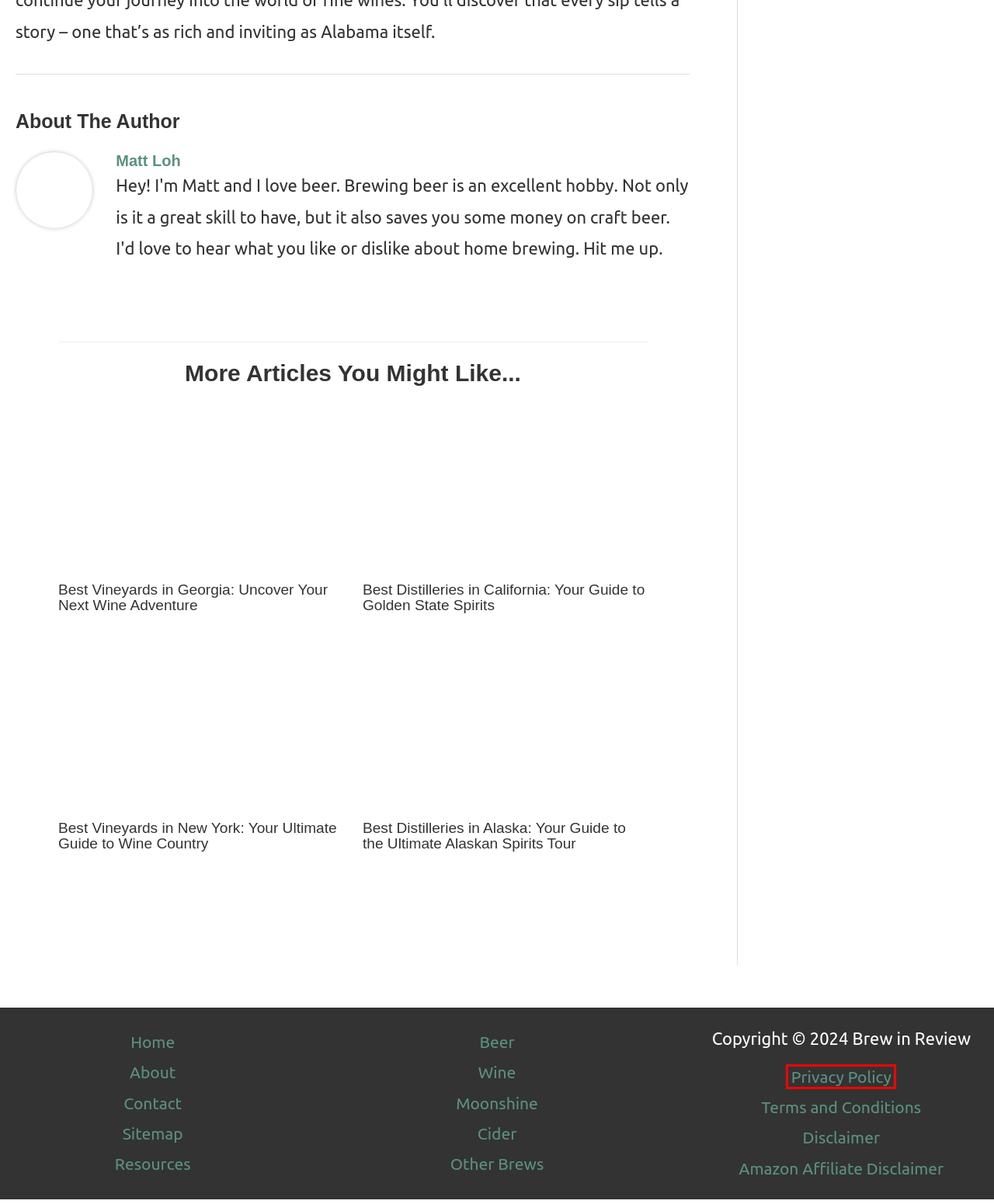You have been given a screenshot of a webpage, where a red bounding box surrounds a UI element. Identify the best matching webpage description for the page that loads after the element in the bounding box is clicked. Options include:
A. Terms And Conditions
B. Best Distilleries In Alaska: Your Guide To The Ultimate Alaskan Spirits Tour
C. Sitemap
D. Best Distilleries In California: Your Guide To Golden State Spirits
E. Contact Brew In Review
F. Best Vineyards In New York: Your Ultimate Guide To Wine Country
G. Privacy Policy
H. Best Vineyards In Georgia: Uncover Your Next Wine Adventure

G